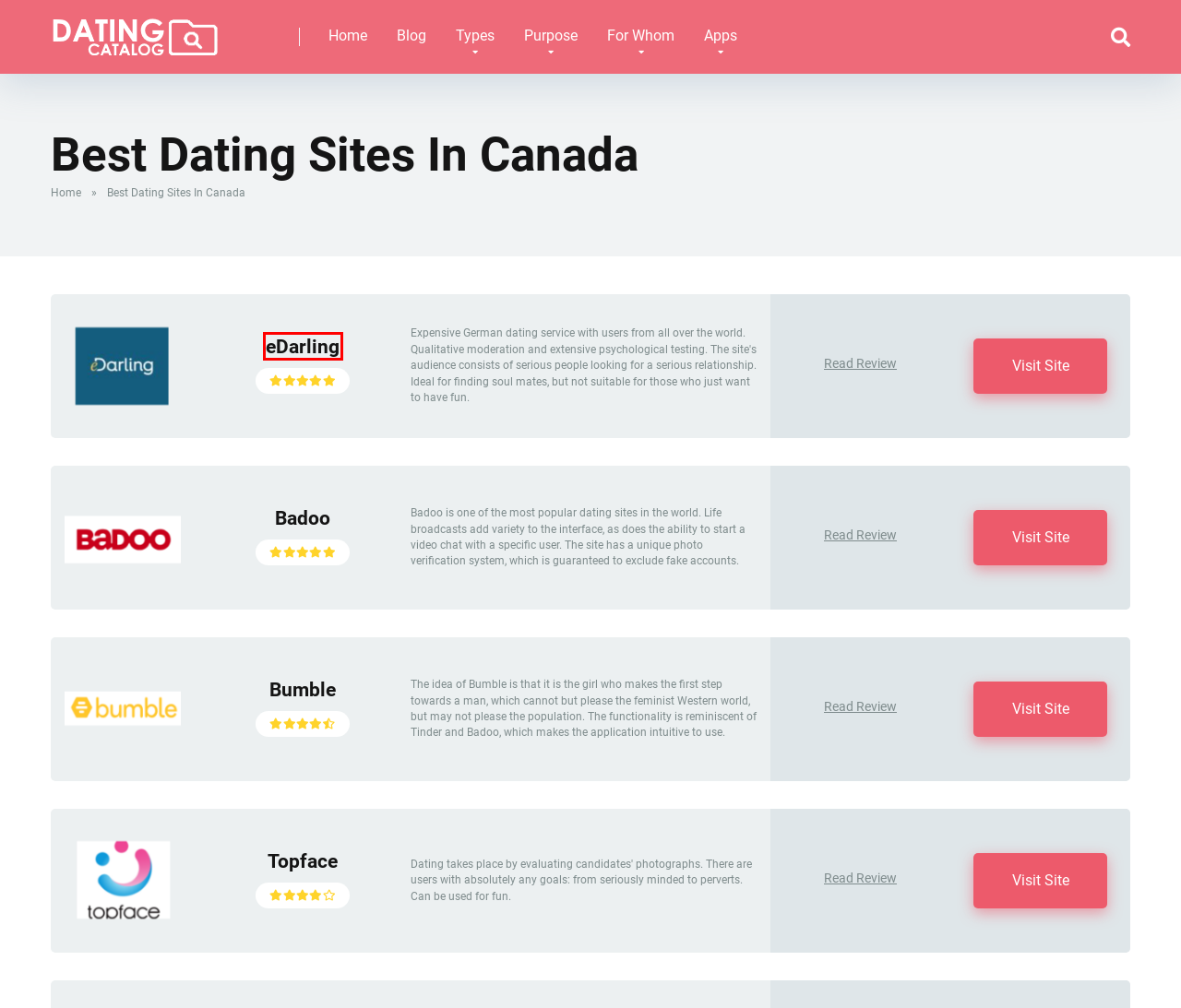A screenshot of a webpage is given, marked with a red bounding box around a UI element. Please select the most appropriate webpage description that fits the new page after clicking the highlighted element. Here are the candidates:
A. Badoo Dating Site - Dating Catalog
B. Dating Catalog
C. The most popular dating site of this month
D. Bumble Dating Site - Dating Catalog
E. eDarling Dating Site - Dating Catalog
F. Topface Dating Site - Dating Catalog
G. Best Dating Apps - Dating Catalog
H. Blog Archives - Dating Catalog

E